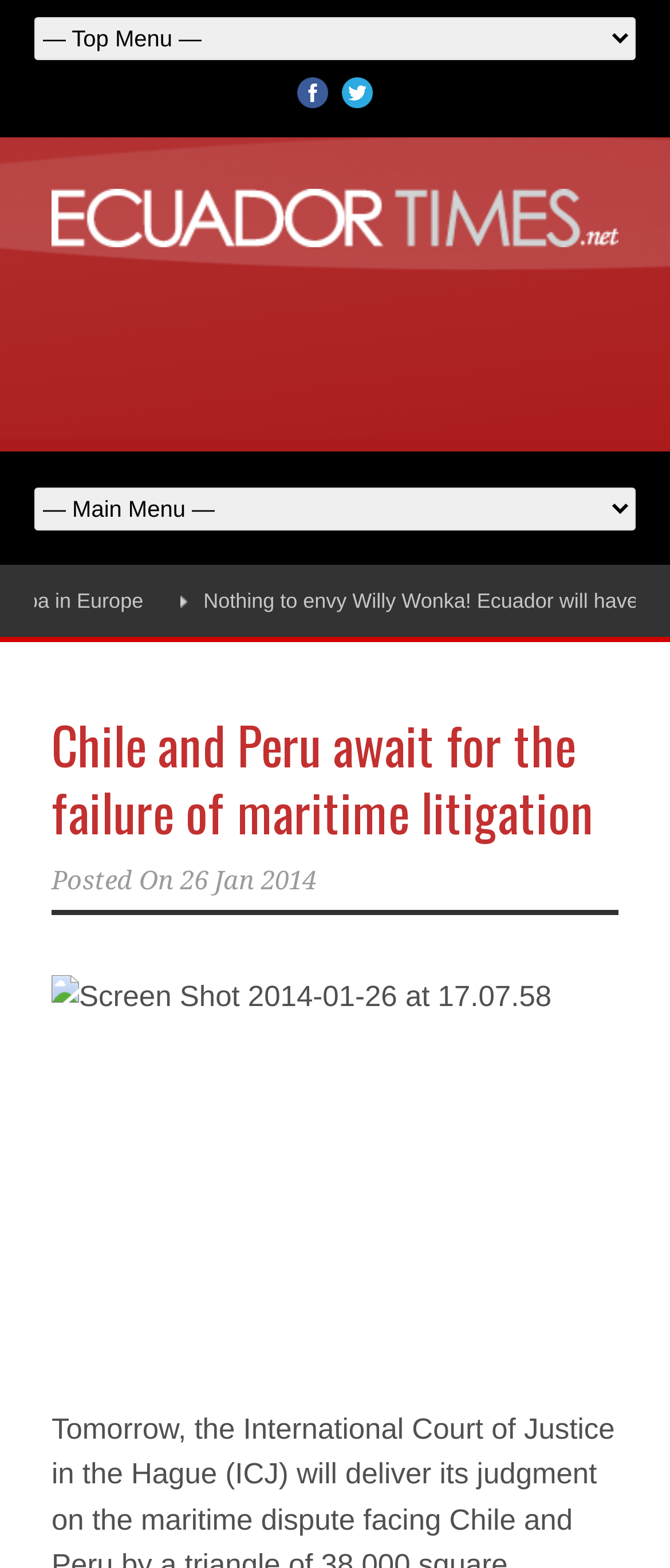How many images are displayed on the webpage?
Please provide a comprehensive answer based on the visual information in the image.

I counted the number of images on the webpage and found two images, one being the Facebook icon and the other being the screenshot image. Therefore, there are two images displayed on the webpage.